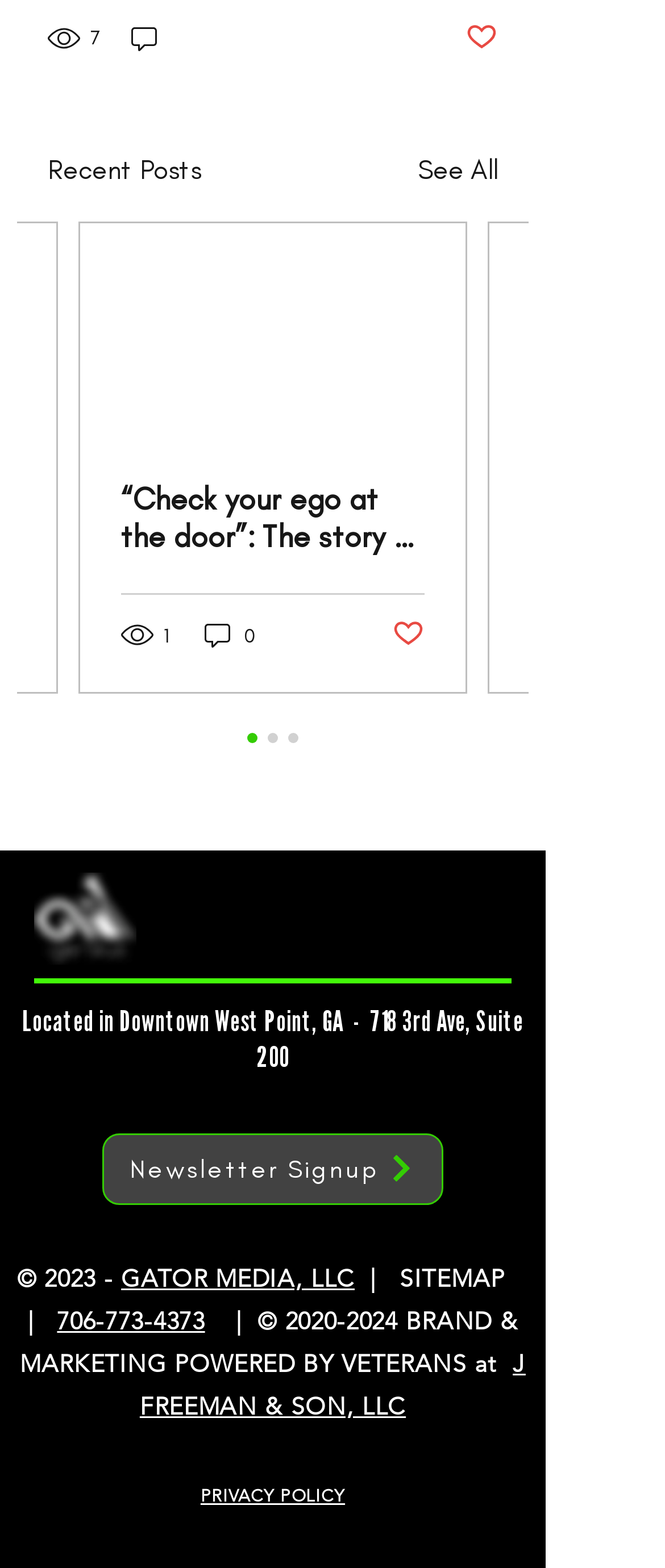Use a single word or phrase to answer the question:
What is the purpose of the button with the text 'Post not marked as liked'?

To like a post